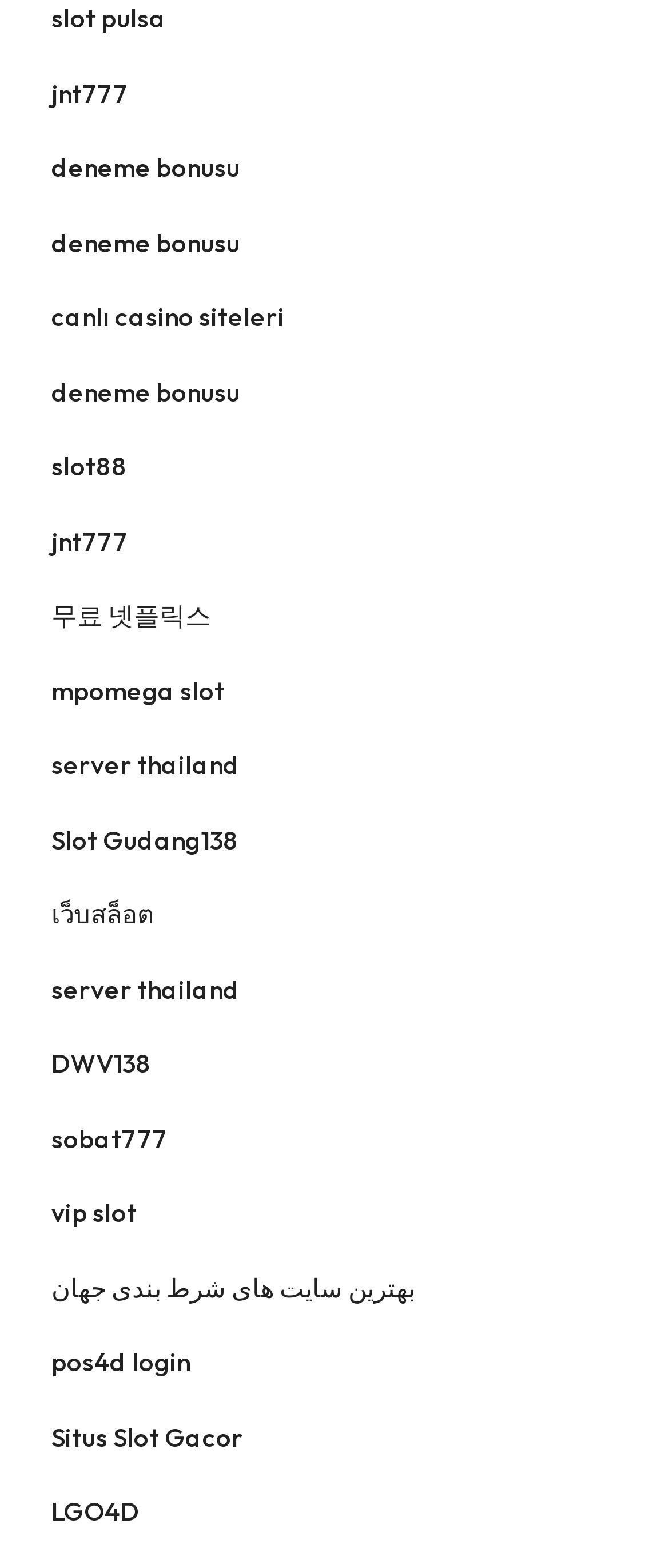Can you find the bounding box coordinates of the area I should click to execute the following instruction: "check deneme bonusu"?

[0.077, 0.097, 0.359, 0.118]